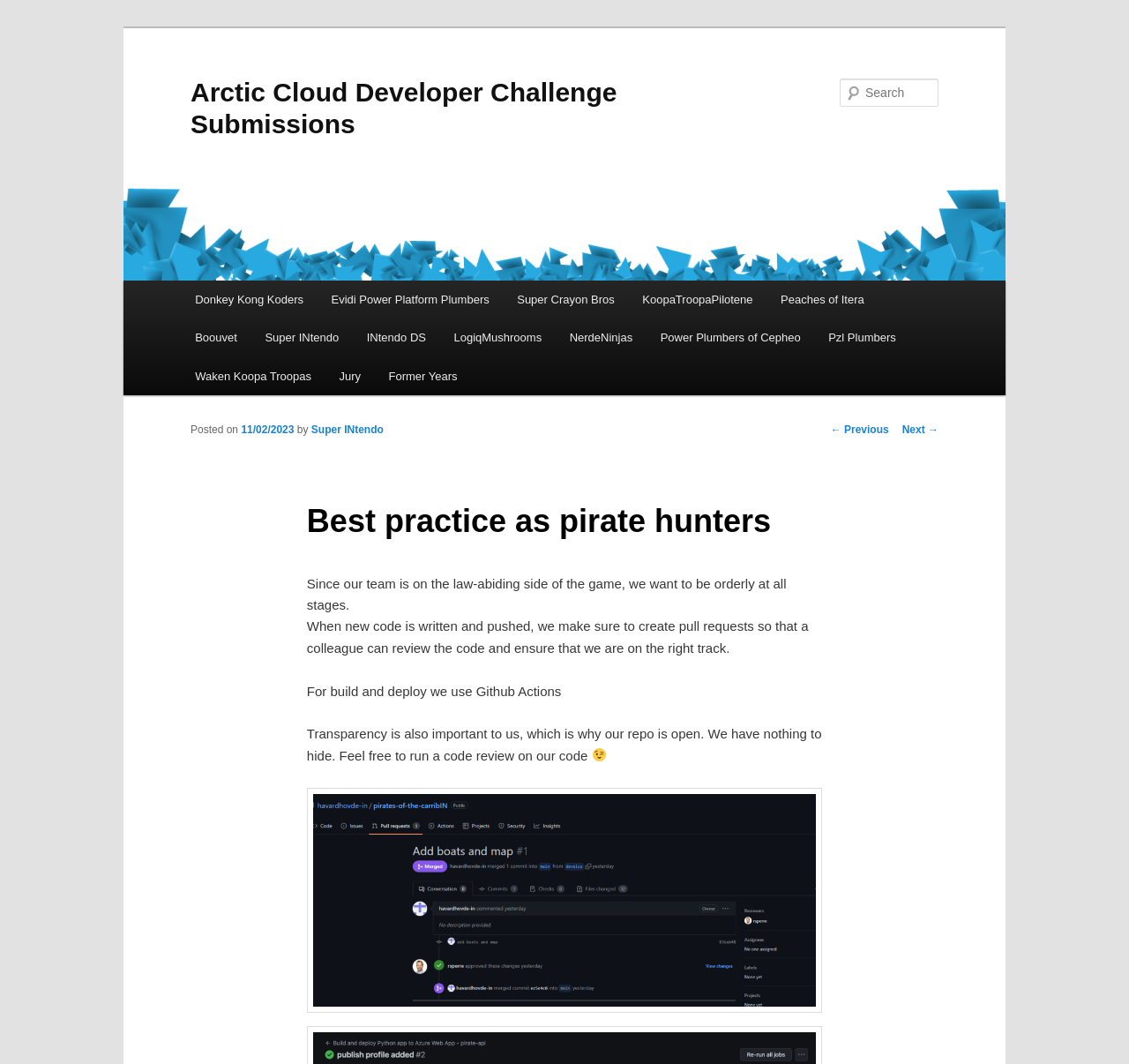What is the name of the challenge?
Using the screenshot, give a one-word or short phrase answer.

Arctic Cloud Developer Challenge